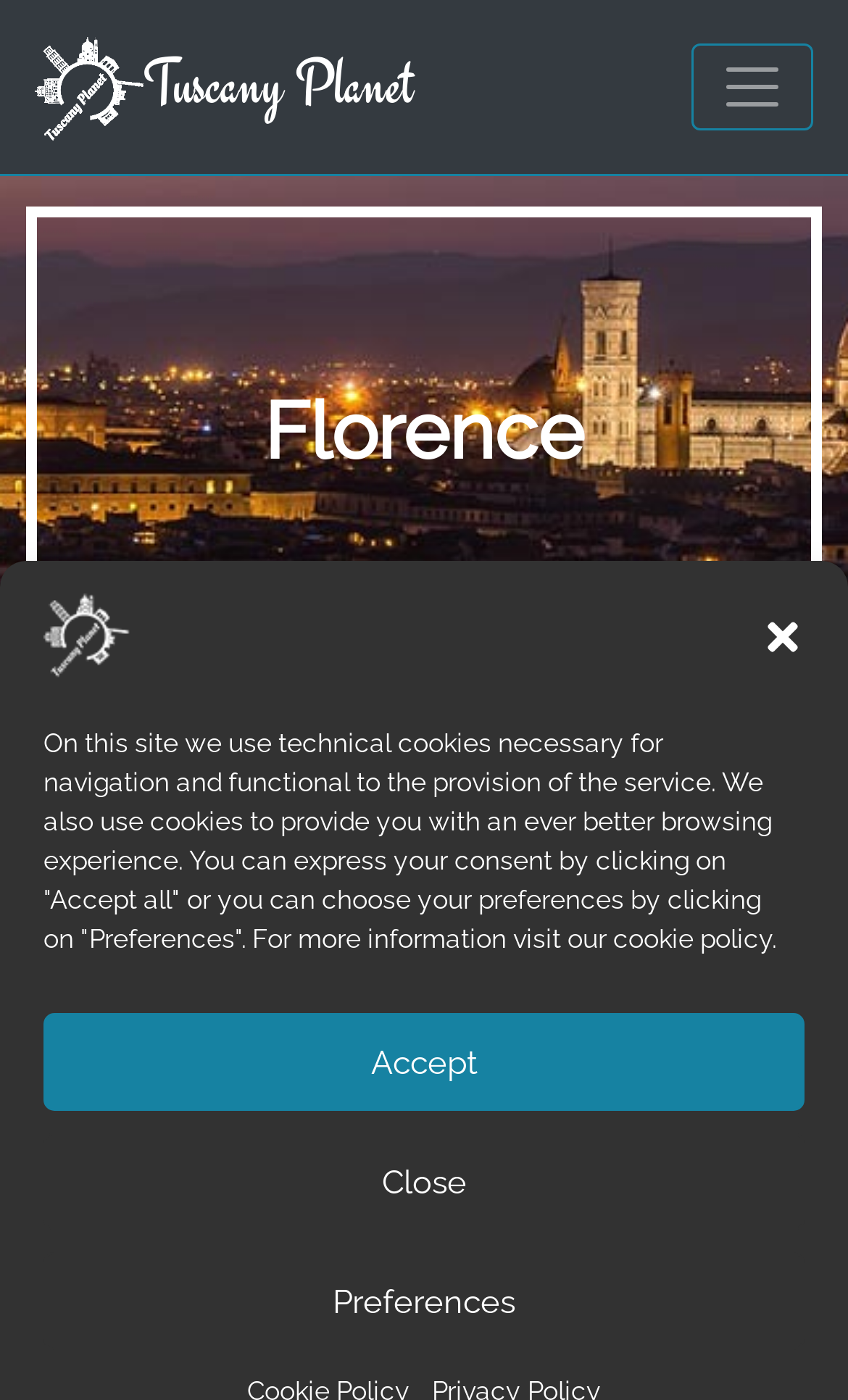Please determine the bounding box coordinates of the element's region to click in order to carry out the following instruction: "Read about Florence". The coordinates should be four float numbers between 0 and 1, i.e., [left, top, right, bottom].

[0.206, 0.516, 0.313, 0.533]